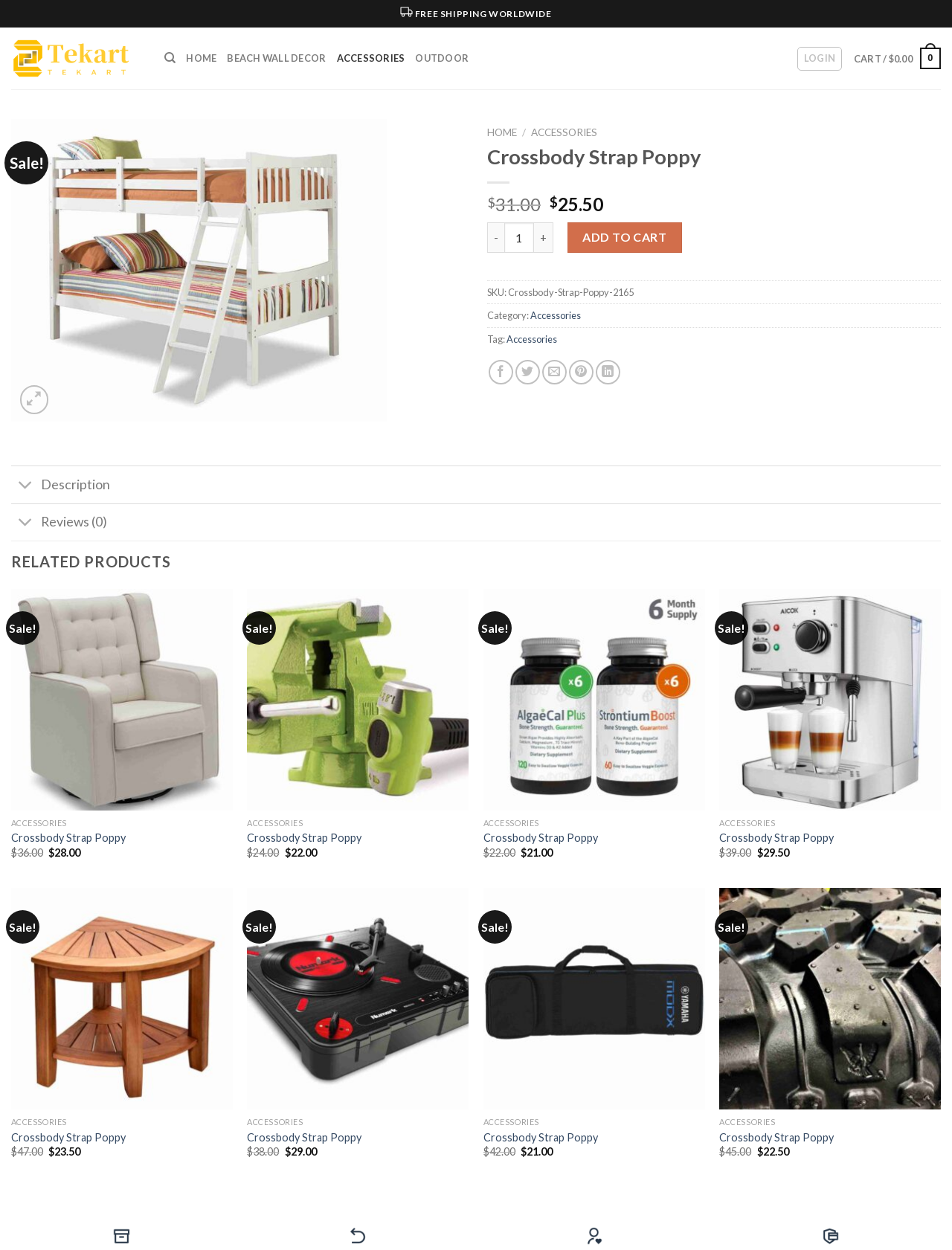How many reviews are there for the Crossbody Strap Poppy?
Based on the image, answer the question with as much detail as possible.

I found the number of reviews by looking at the 'Toggle Reviews' button, which says '(0)' next to it, indicating that there are no reviews.